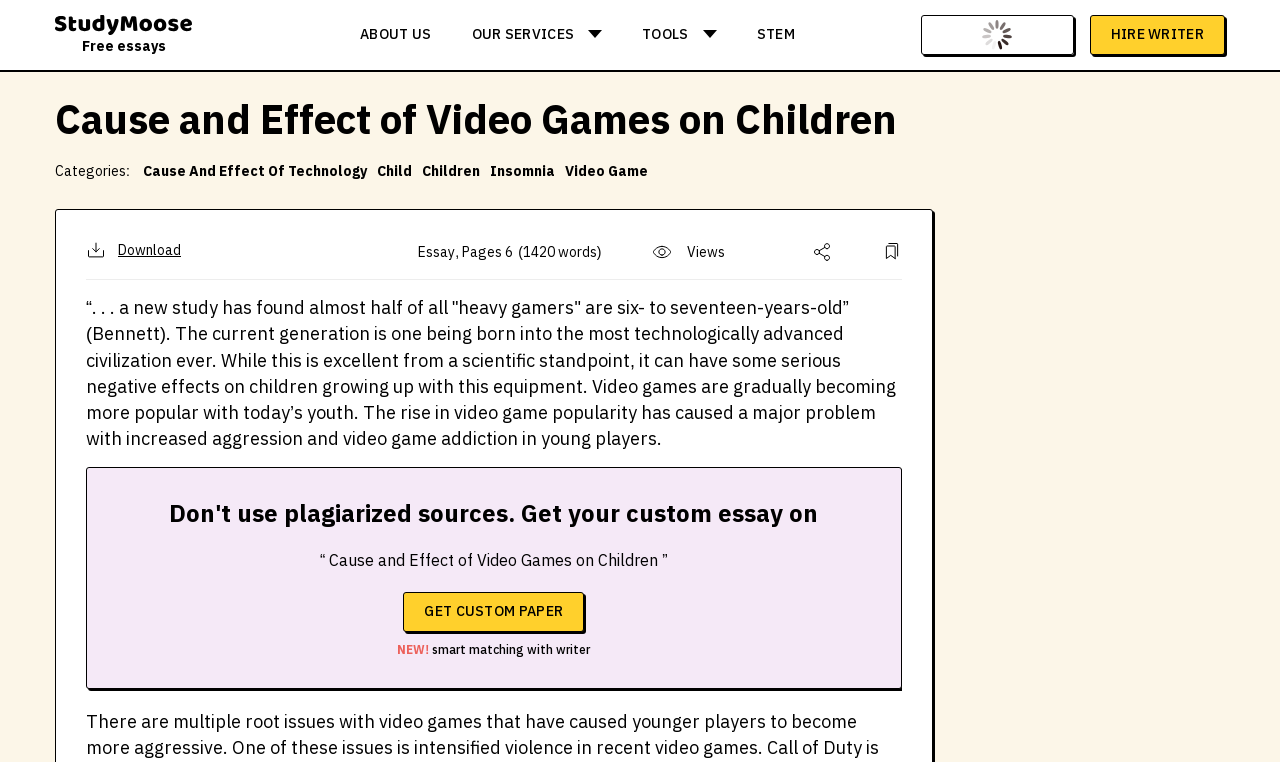Locate the bounding box coordinates of the element you need to click to accomplish the task described by this instruction: "Click on the 'GET CUSTOM PAPER' link".

[0.315, 0.777, 0.456, 0.829]